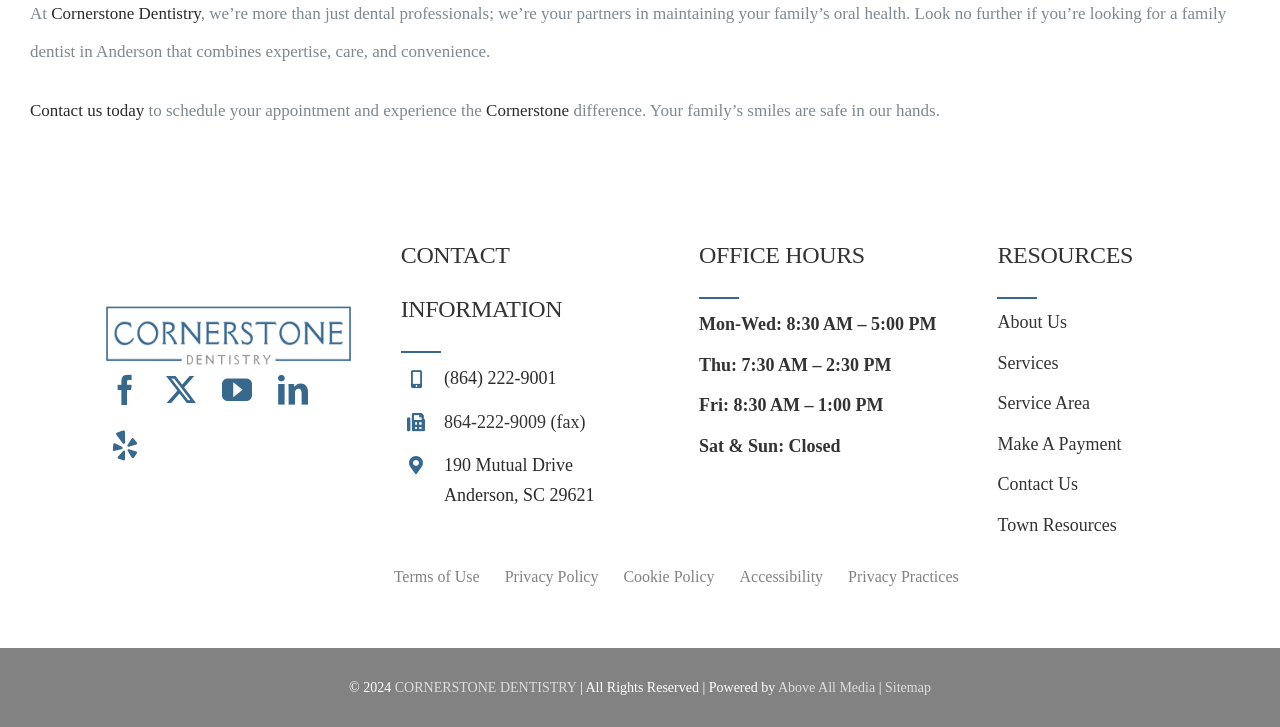Provide your answer to the question using just one word or phrase: What is the fax number of the dental practice?

864-222-9009